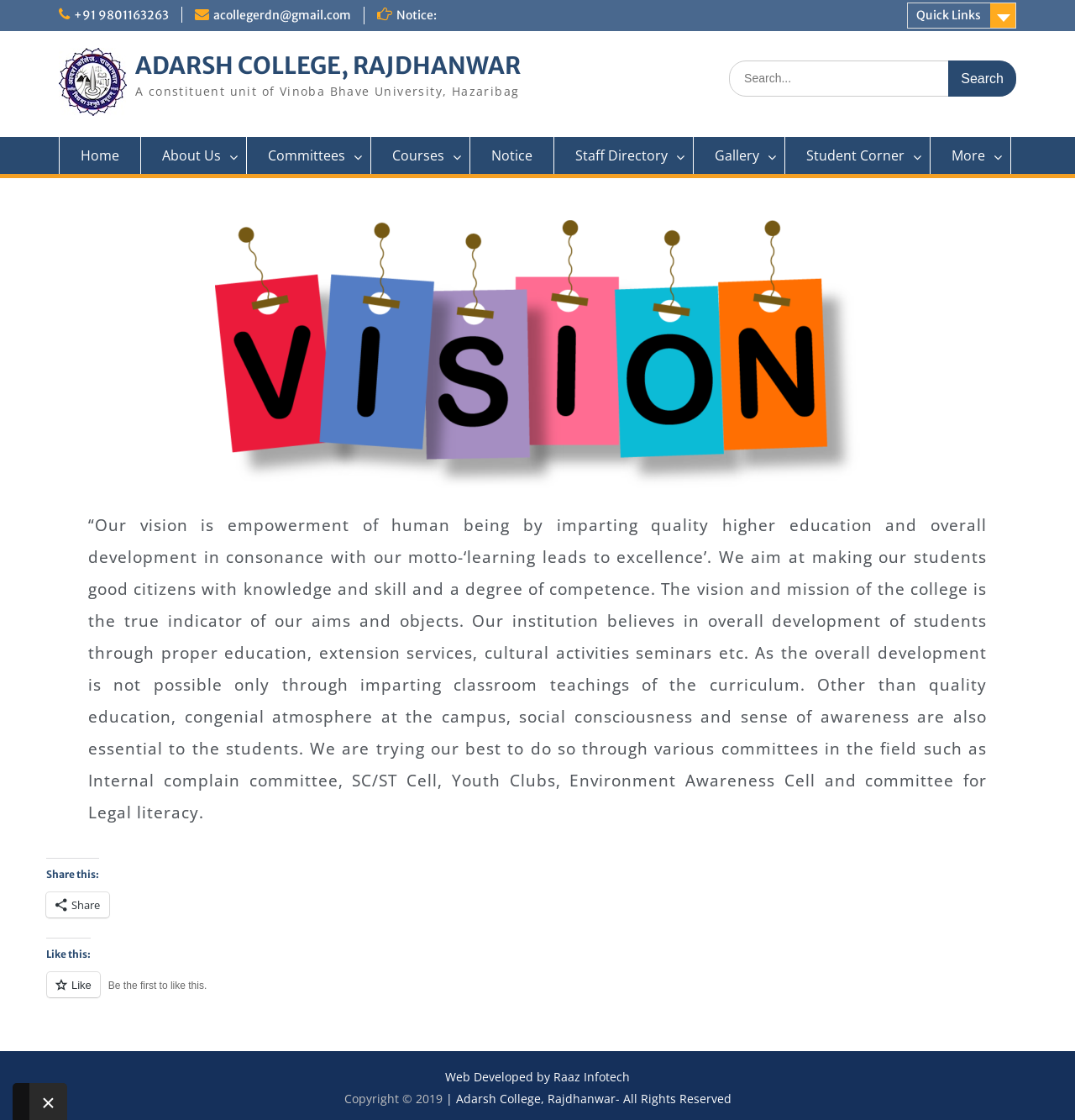What is the name of the university that the college is a constituent unit of?
Please answer the question as detailed as possible.

I found the name of the university by reading the text on the webpage, which mentions that the college is a constituent unit of Vinoba Bhave University, Hazaribag.